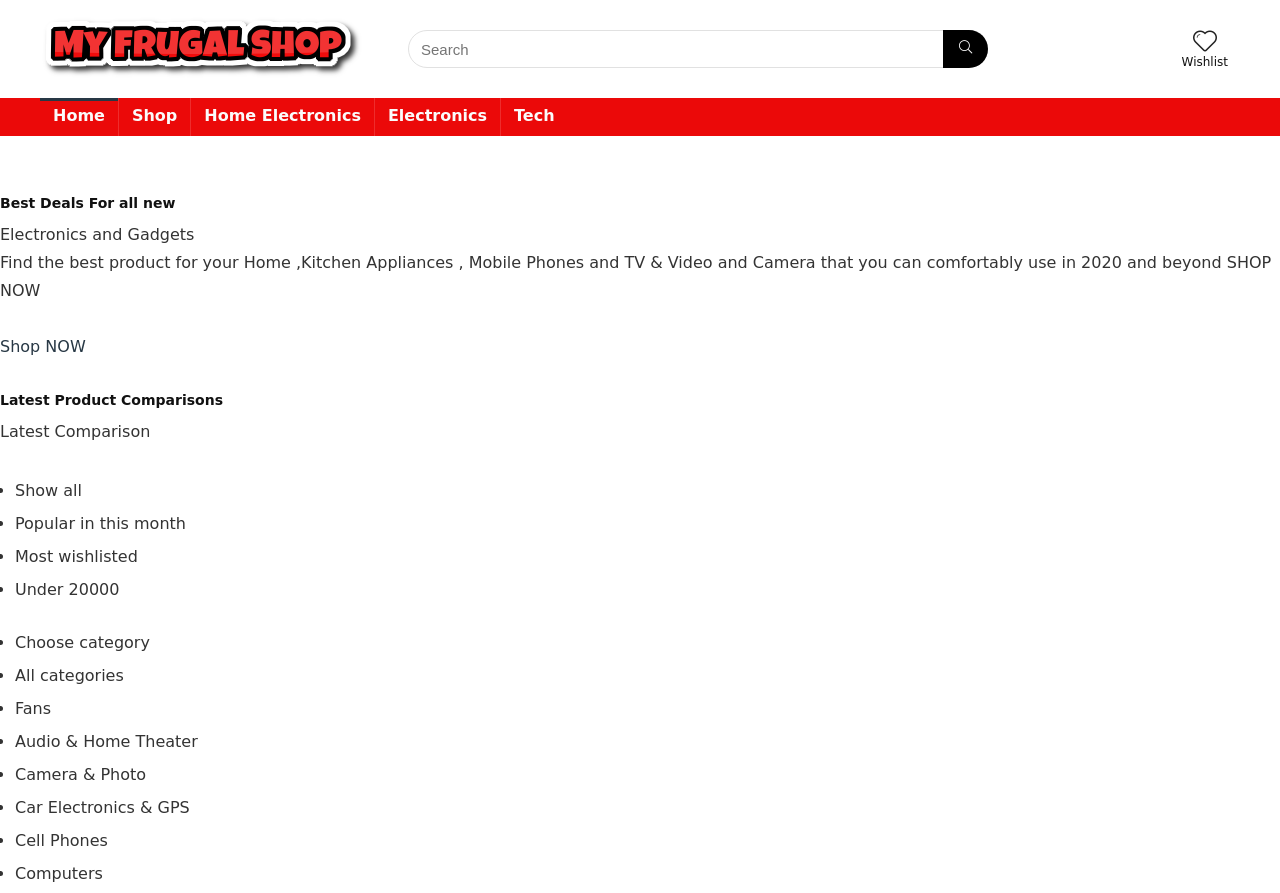Answer briefly with one word or phrase:
What is the call-to-action button on the hero section?

Shop NOW